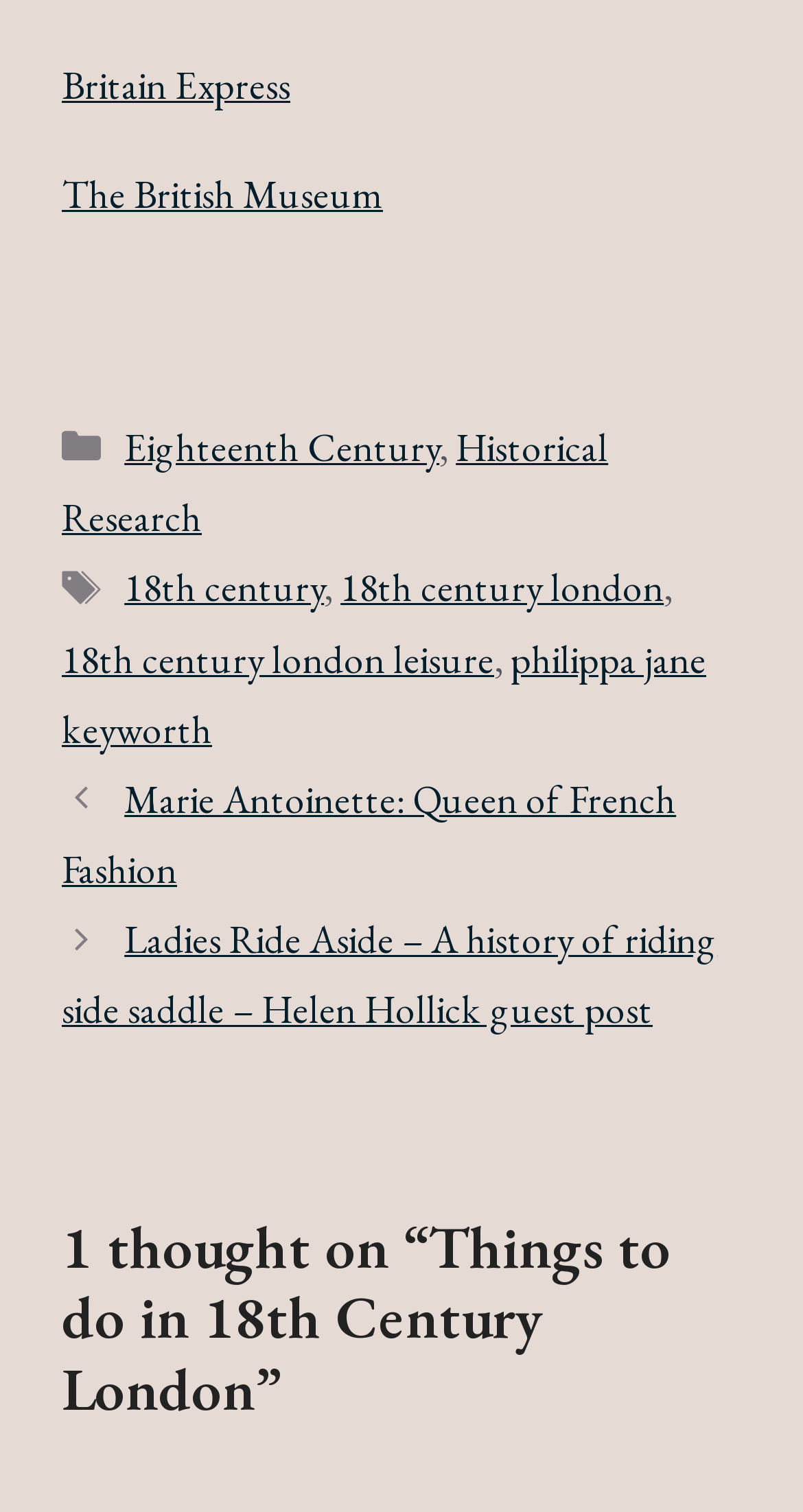Find the bounding box coordinates for the area you need to click to carry out the instruction: "Click on the link to Britain Express". The coordinates should be four float numbers between 0 and 1, indicated as [left, top, right, bottom].

[0.077, 0.04, 0.362, 0.074]